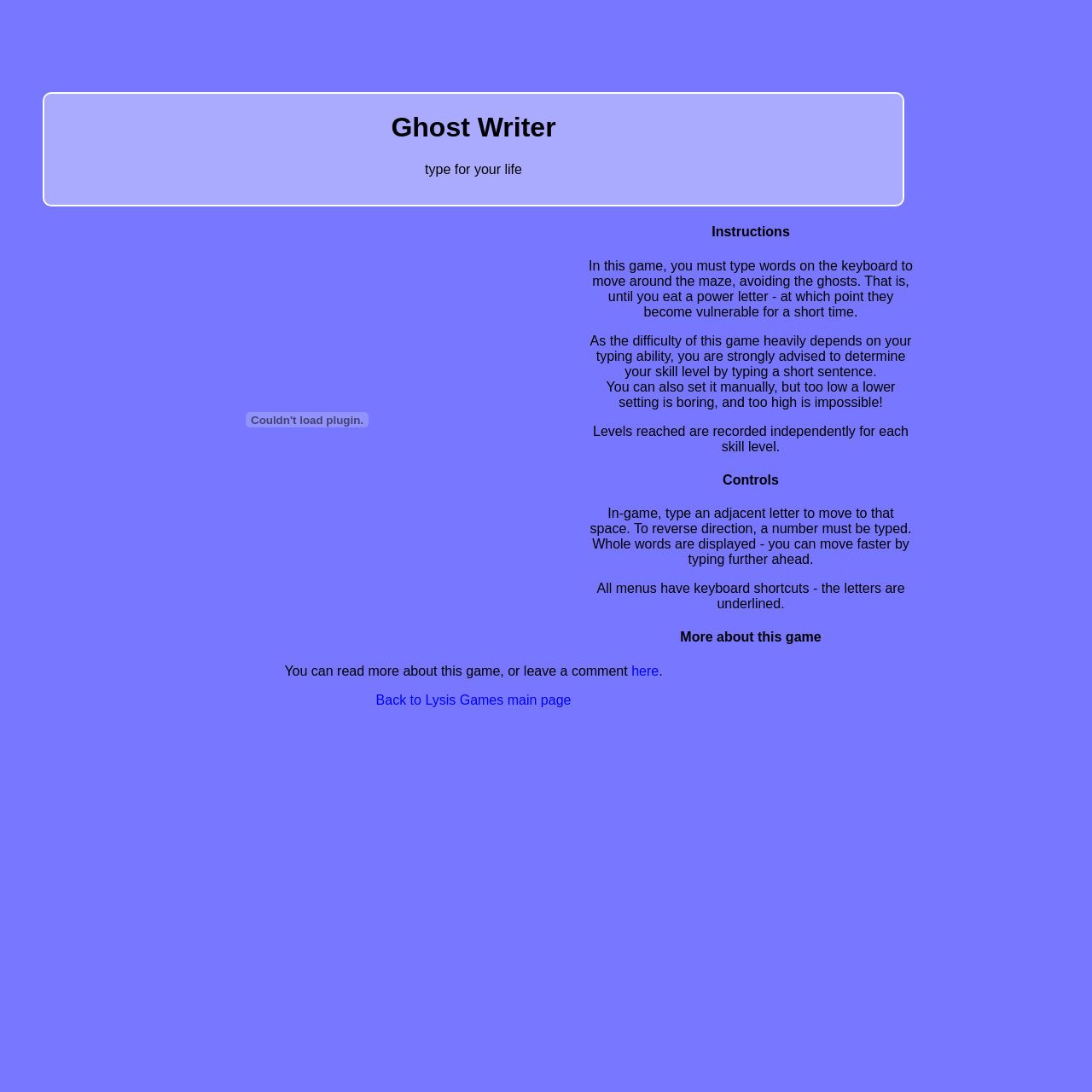Please give the bounding box coordinates of the area that should be clicked to fulfill the following instruction: "type a short sentence to determine your skill level". The coordinates should be in the format of four float numbers from 0 to 1, i.e., [left, top, right, bottom].

[0.031, 0.197, 0.531, 0.572]